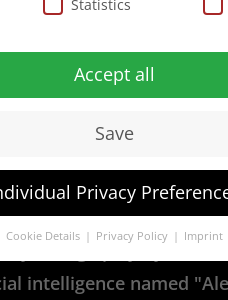Please provide a short answer using a single word or phrase for the question:
Why is the 'Essential' option marked as checked and disabled?

It cannot be altered